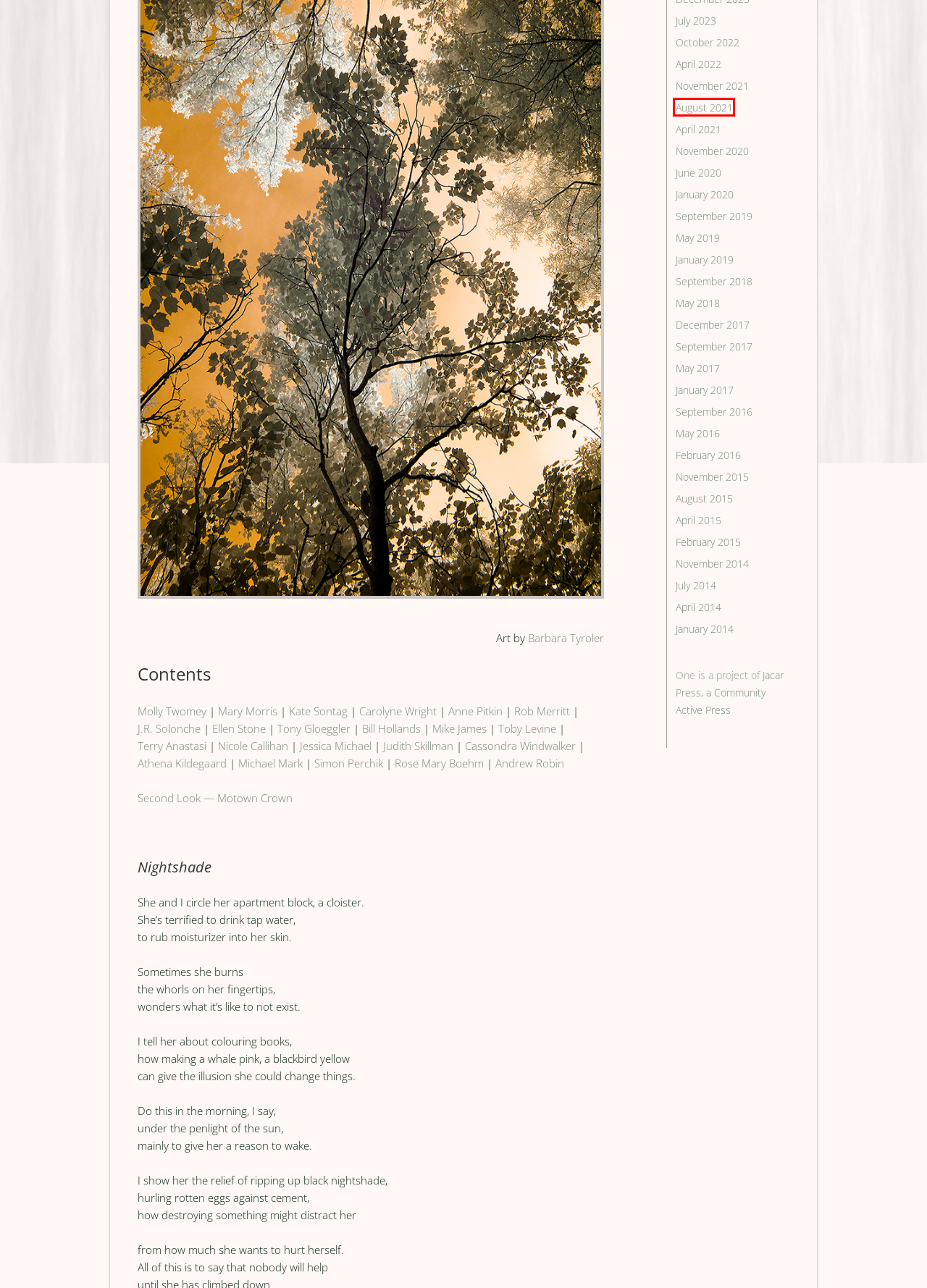Examine the webpage screenshot and identify the UI element enclosed in the red bounding box. Pick the webpage description that most accurately matches the new webpage after clicking the selected element. Here are the candidates:
A. September 2019 - One
B. August 2015 - One
C. June 2020 - One
D. October 2022 - One
E. May 2017 - One
F. April 2021 - One
G. August 2021 - One
H. July 2014 - One

G